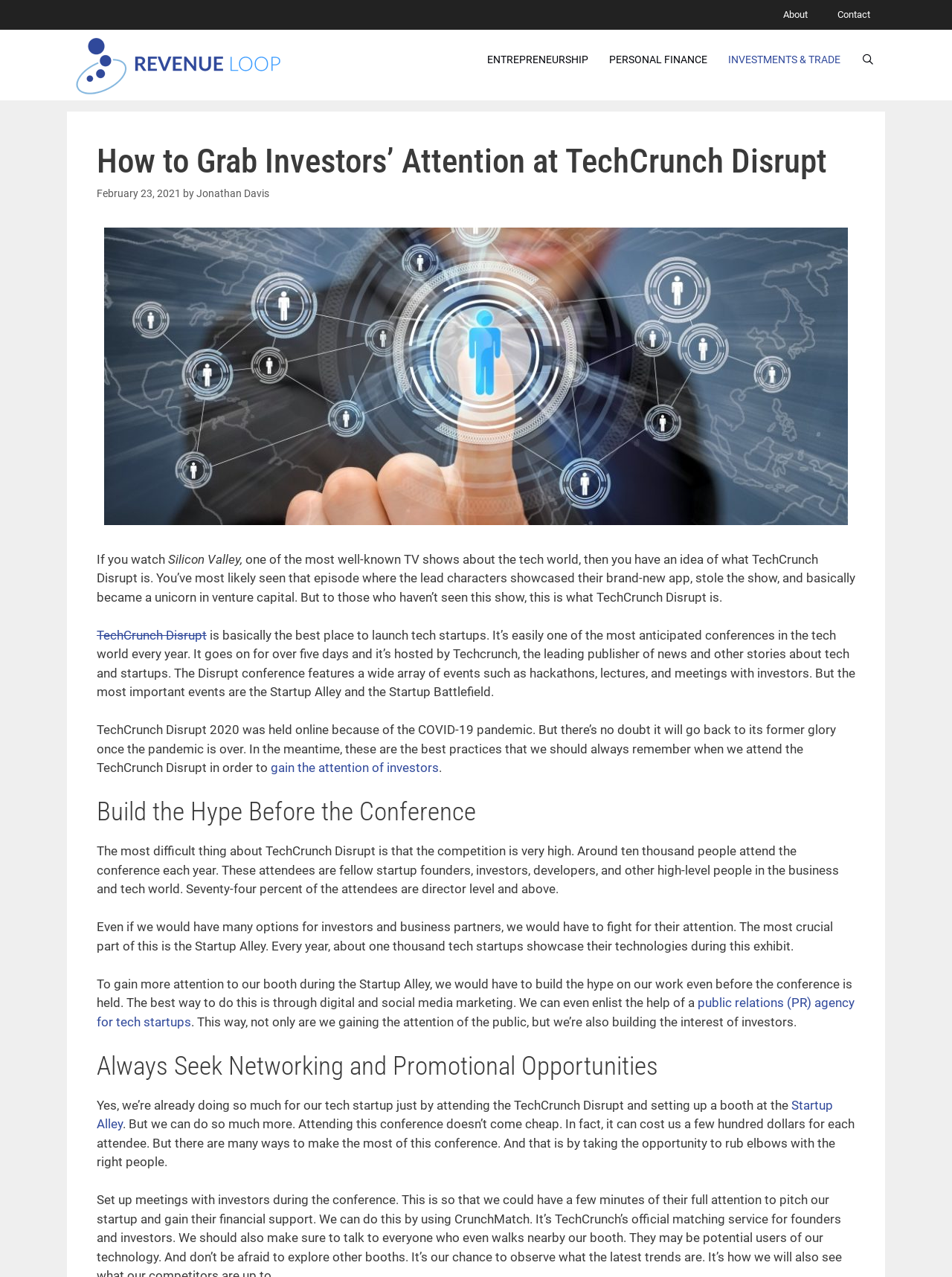Pinpoint the bounding box coordinates of the element to be clicked to execute the instruction: "Click on the 'ENTREPRENEURSHIP' link".

[0.501, 0.026, 0.629, 0.067]